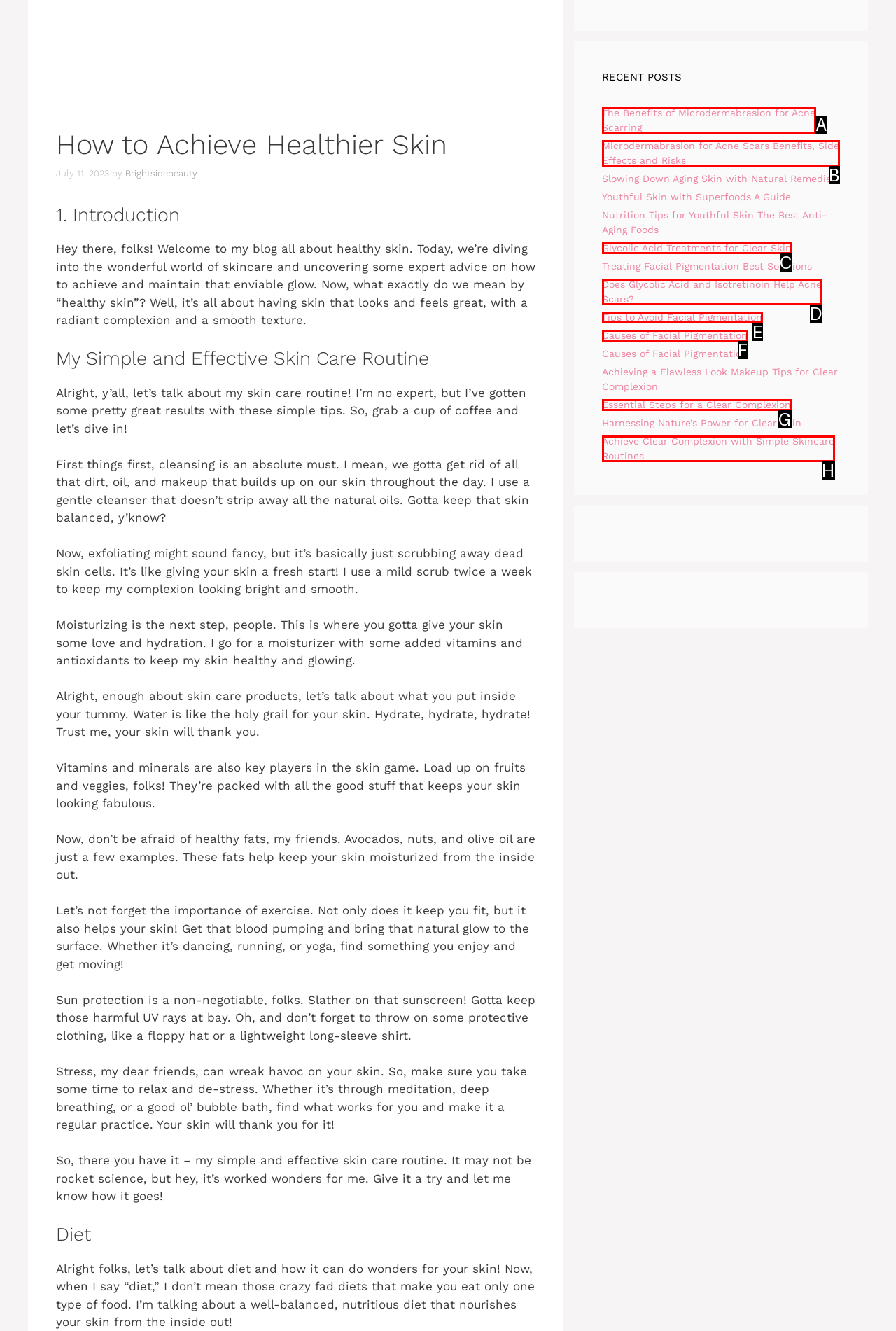Given the description: Causes of Facial Pigmentation, identify the HTML element that corresponds to it. Respond with the letter of the correct option.

F